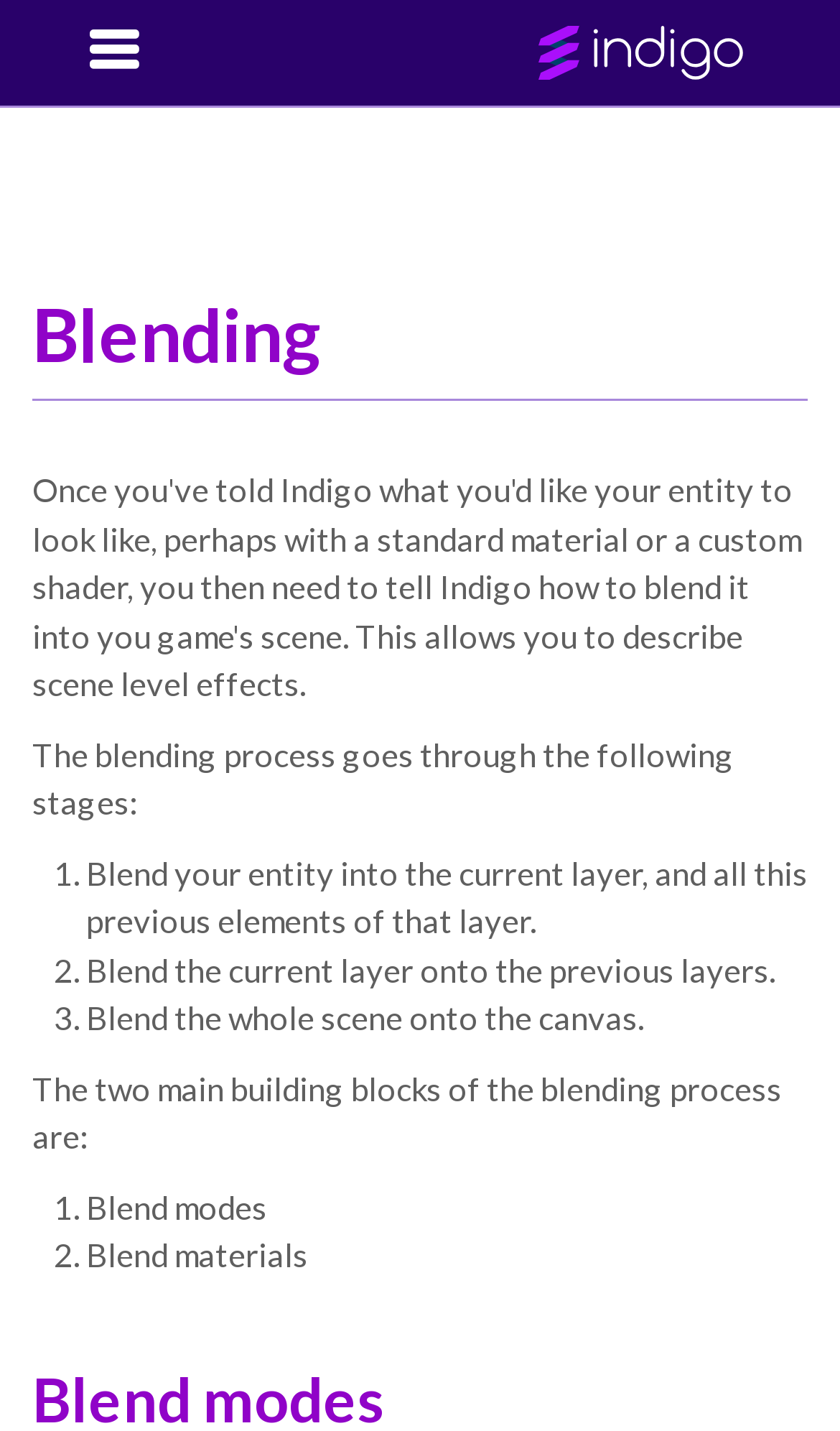Ascertain the bounding box coordinates for the UI element detailed here: "". The coordinates should be provided as [left, top, right, bottom] with each value being a float between 0 and 1.

[0.103, 0.015, 0.169, 0.059]